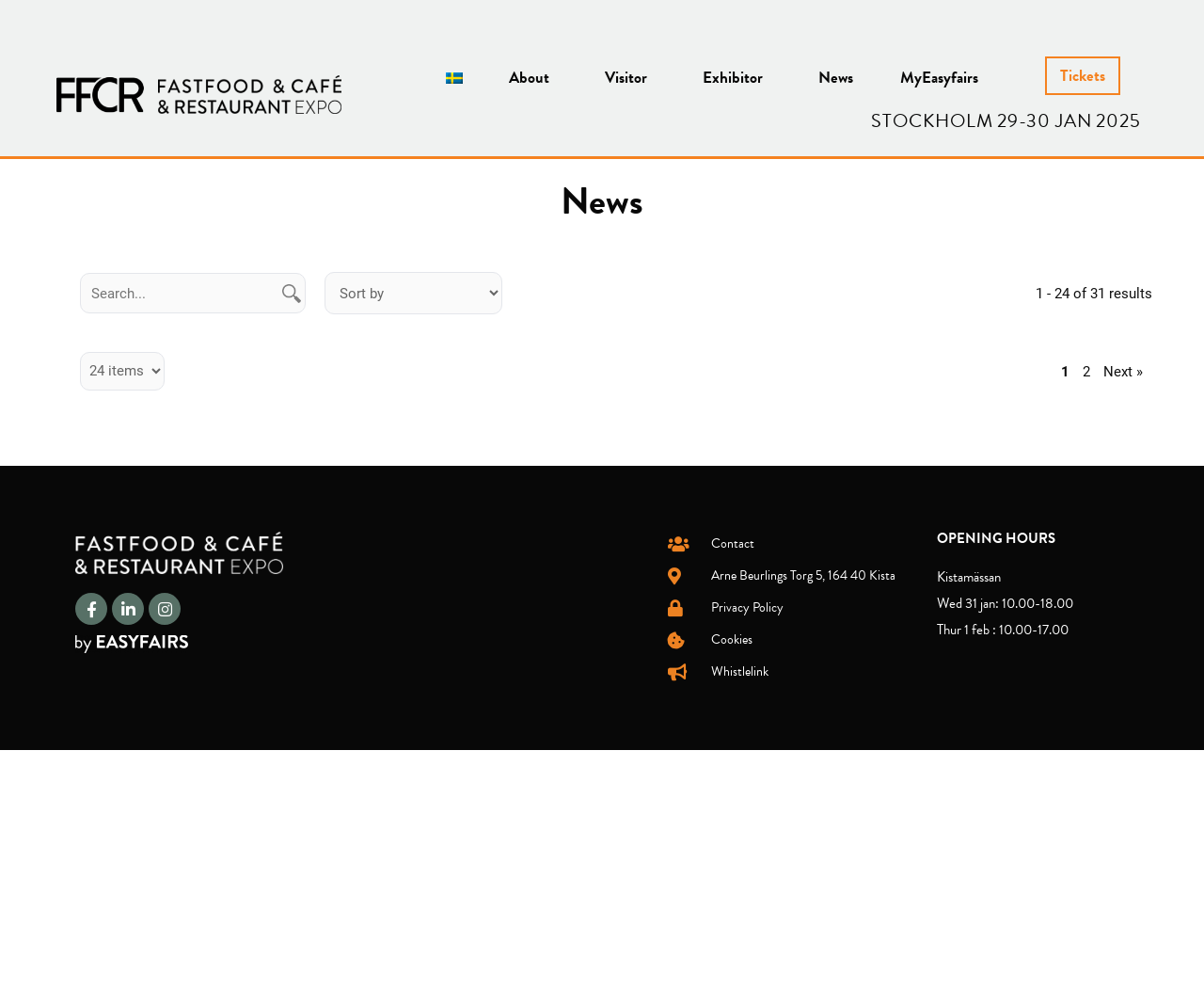Can you find the bounding box coordinates of the area I should click to execute the following instruction: "Click on the Tickets button"?

[0.868, 0.056, 0.931, 0.094]